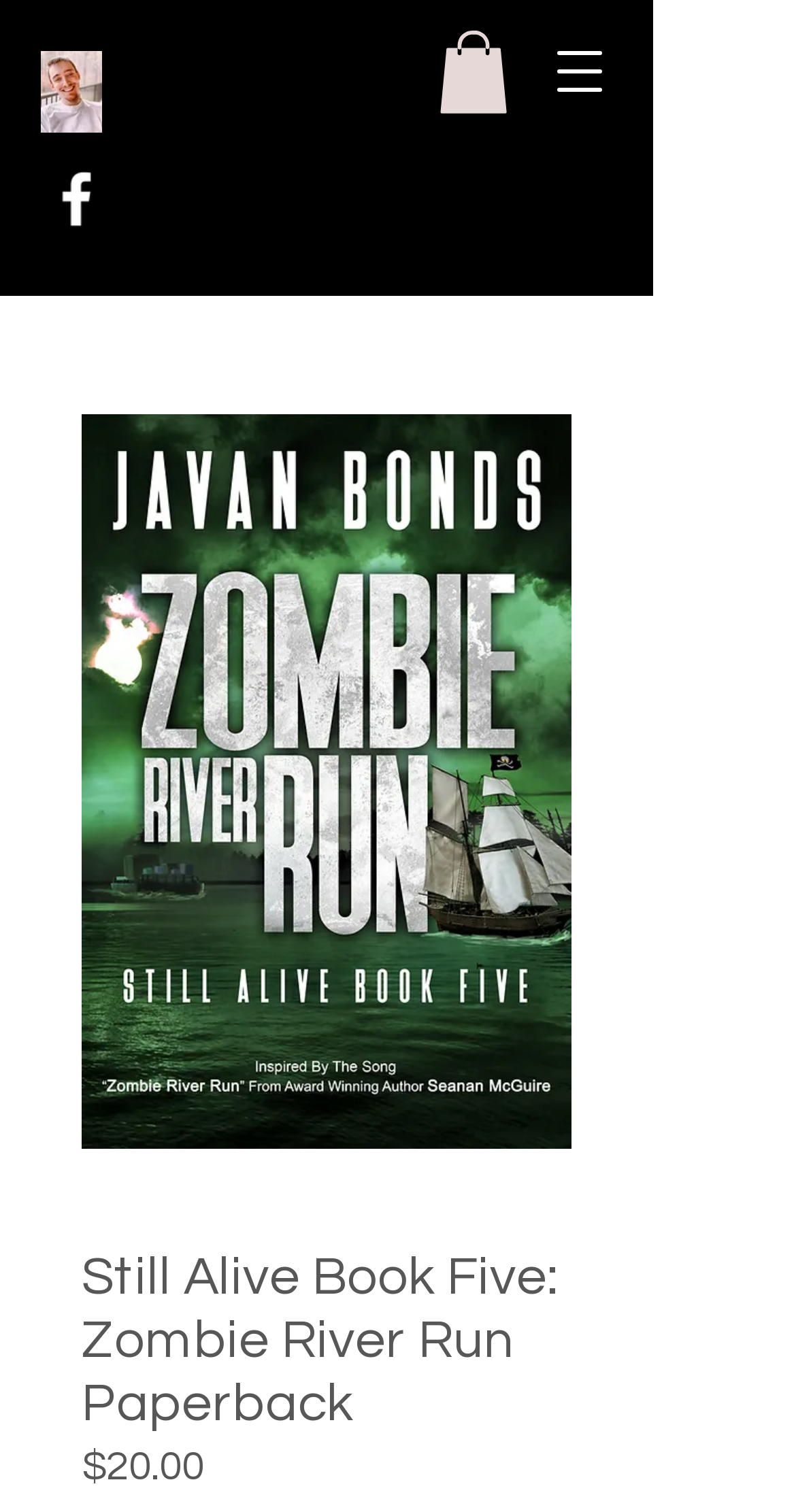Using a single word or phrase, answer the following question: 
What social media platform is linked?

Facebook